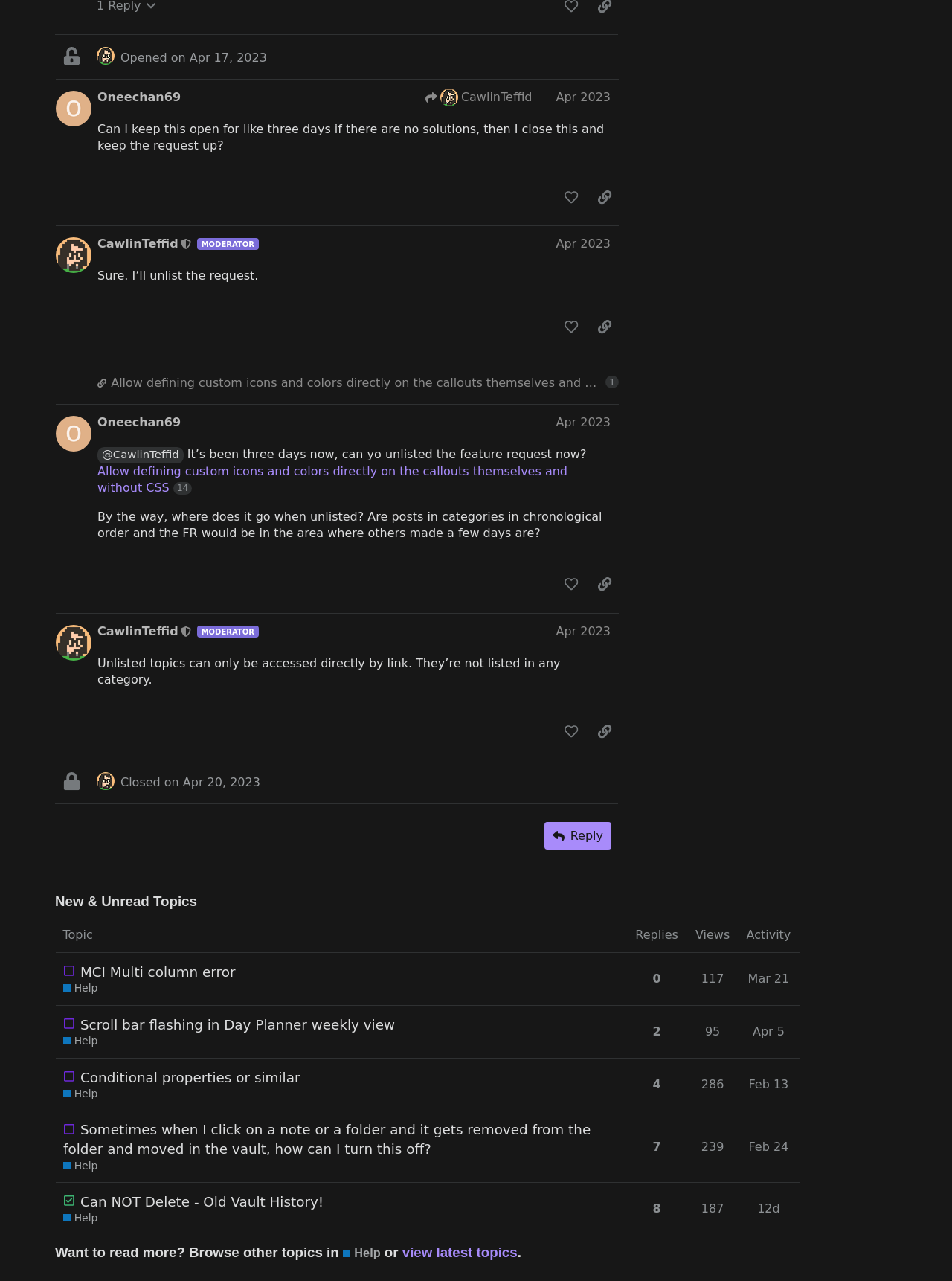From the webpage screenshot, identify the region described by 2. Provide the bounding box coordinates as (top-left x, top-left y, bottom-right x, bottom-right y), with each value being a floating point number between 0 and 1.

[0.682, 0.792, 0.698, 0.819]